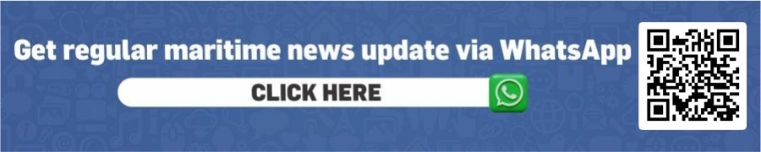Please provide a detailed answer to the question below by examining the image:
What is the call-to-action in the banner?

The call-to-action in the banner is 'CLICK HERE', which is prominently displayed to encourage users to click the provided link for instant news updates.